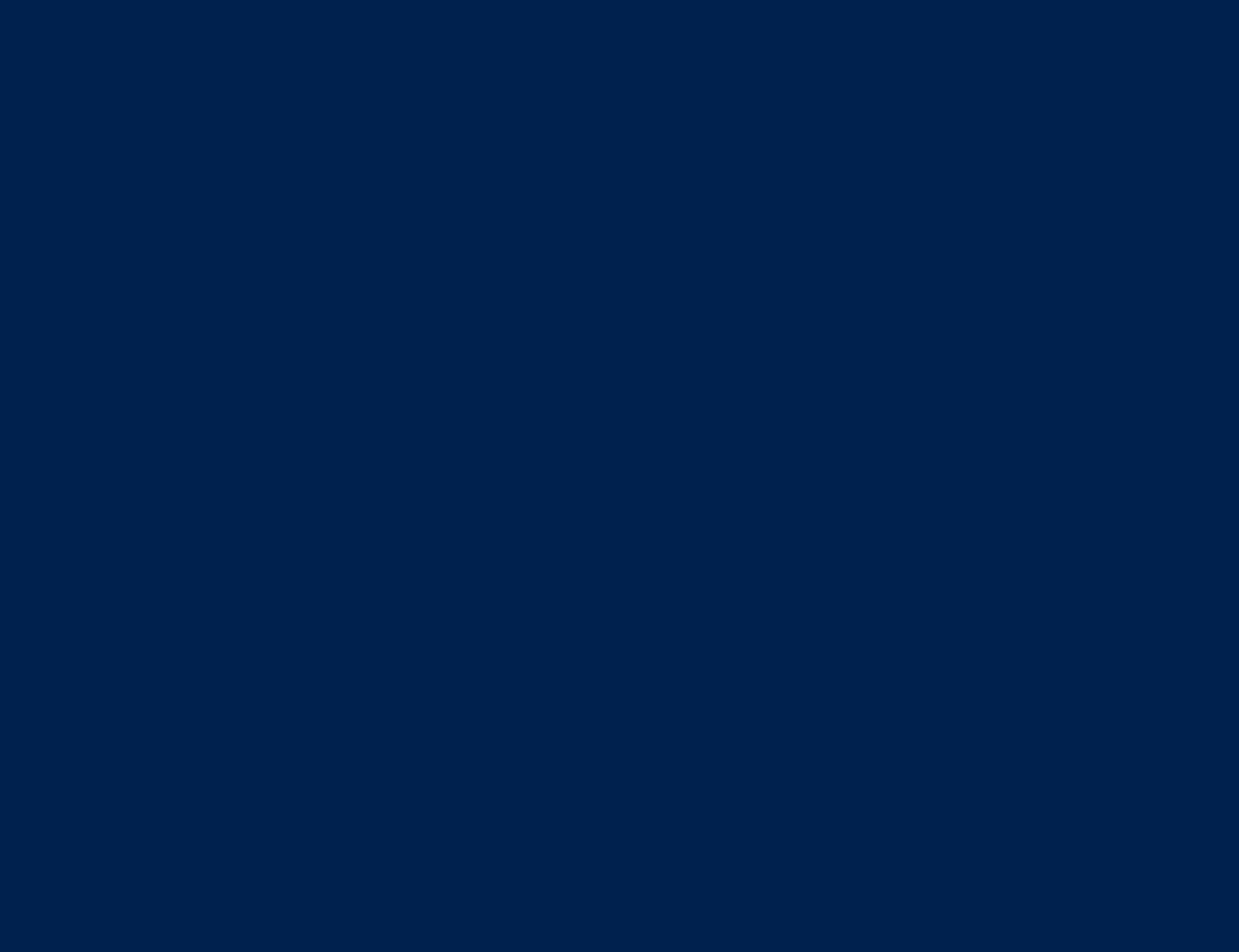Locate the bounding box coordinates of the clickable area needed to fulfill the instruction: "Explore 8ème Engagement".

[0.758, 0.862, 0.961, 0.943]